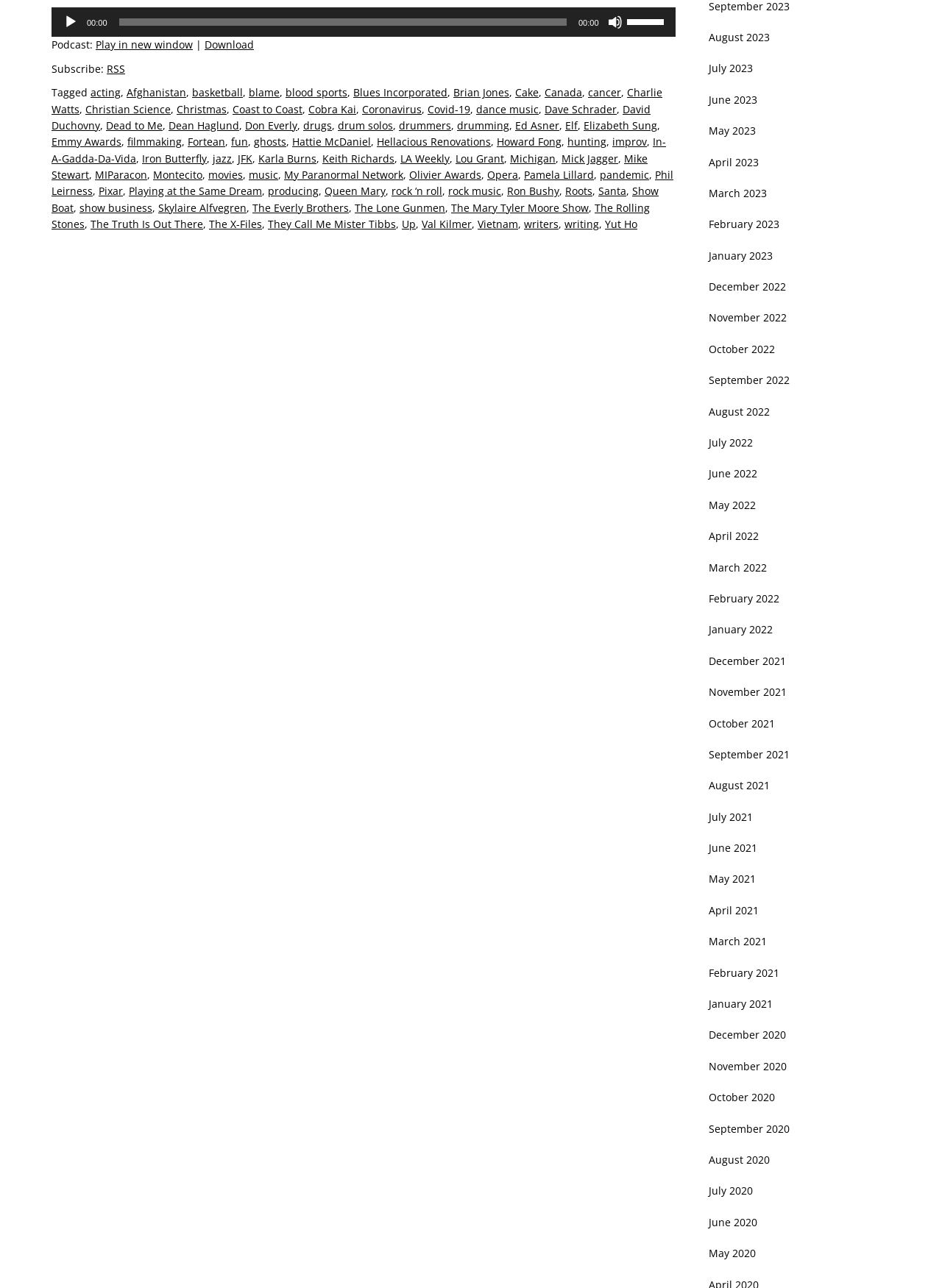How can the volume be adjusted?
Based on the image, answer the question with as much detail as possible.

The volume can be adjusted using the 'Volume Slider' element, which is a horizontal slider that allows the user to increase or decrease the volume. Additionally, the user can also use the Up/Down Arrow keys to increase or decrease the volume, as indicated by the static text element.